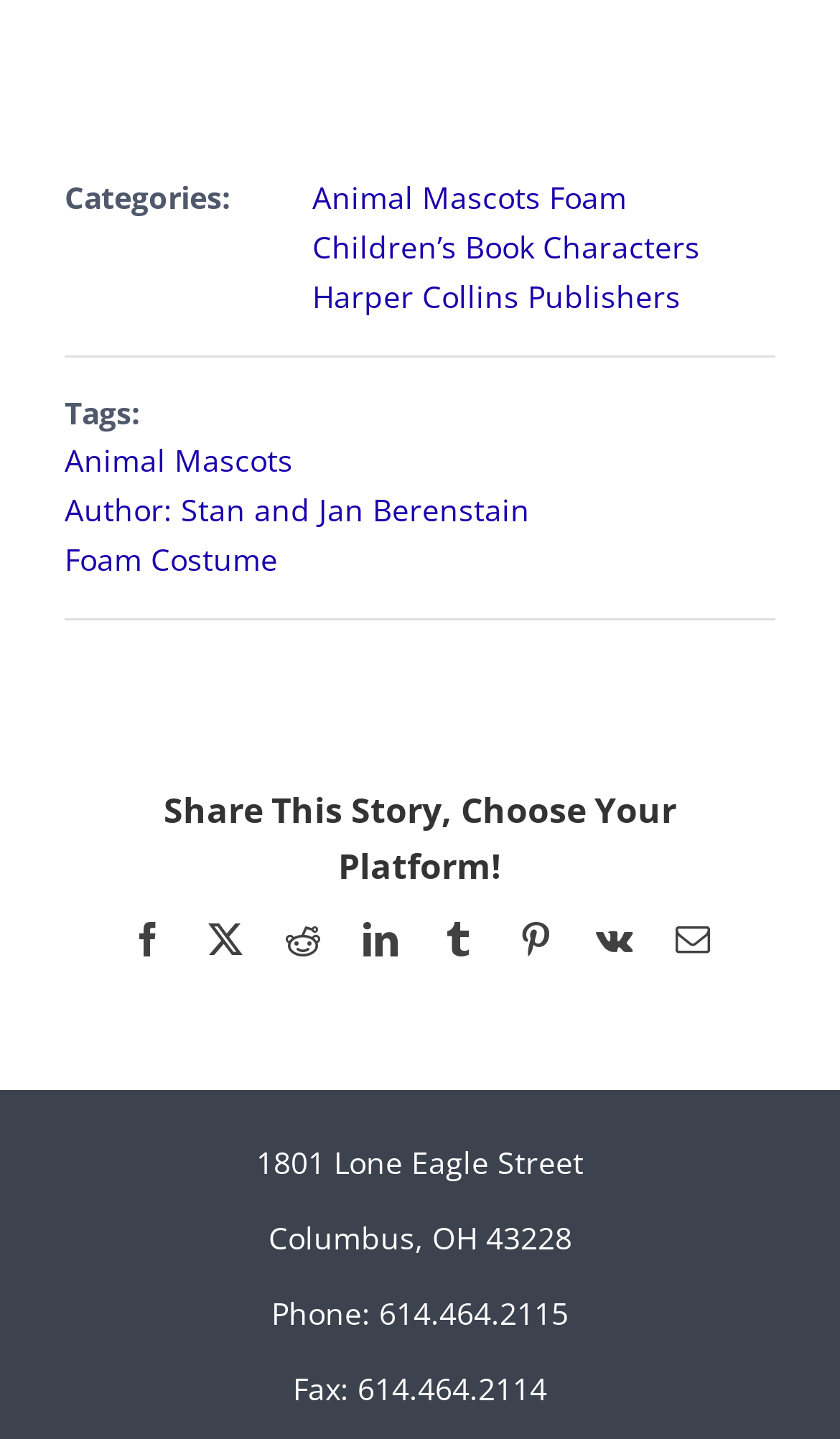Determine the bounding box coordinates of the clickable region to follow the instruction: "Click on 'Facebook'".

[0.155, 0.641, 0.196, 0.665]